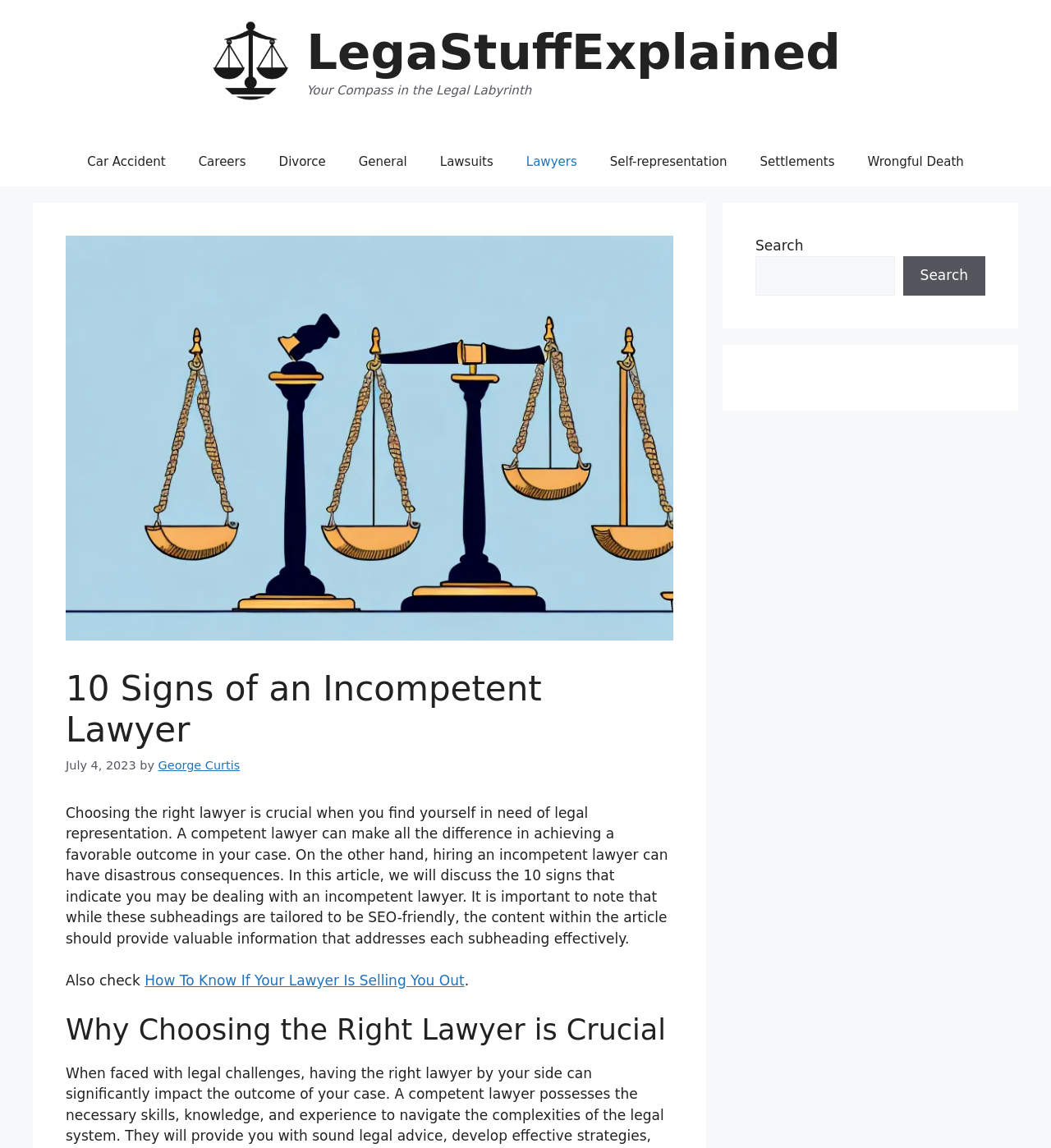Please find and give the text of the main heading on the webpage.

10 Signs of an Incompetent Lawyer